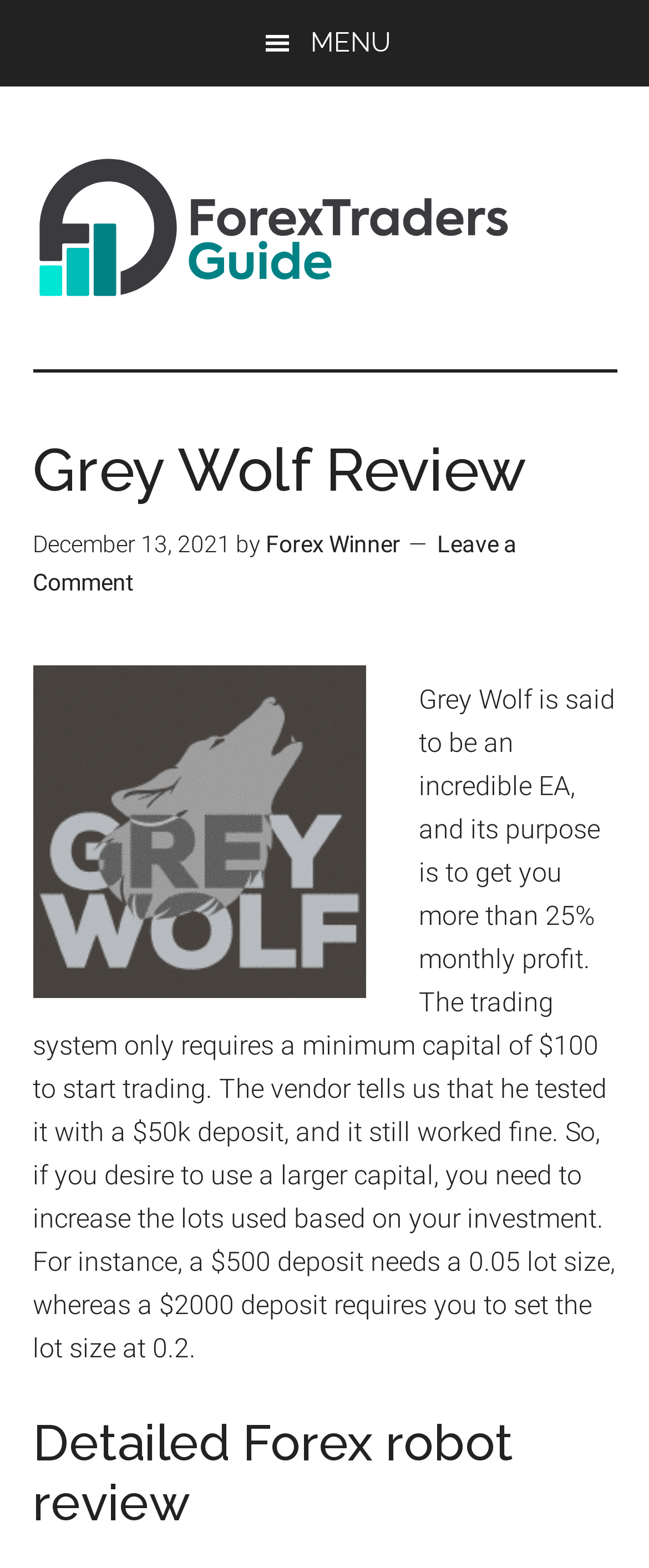Using the element description: "Forex Winner", determine the bounding box coordinates. The coordinates should be in the format [left, top, right, bottom], with values between 0 and 1.

[0.409, 0.338, 0.617, 0.355]